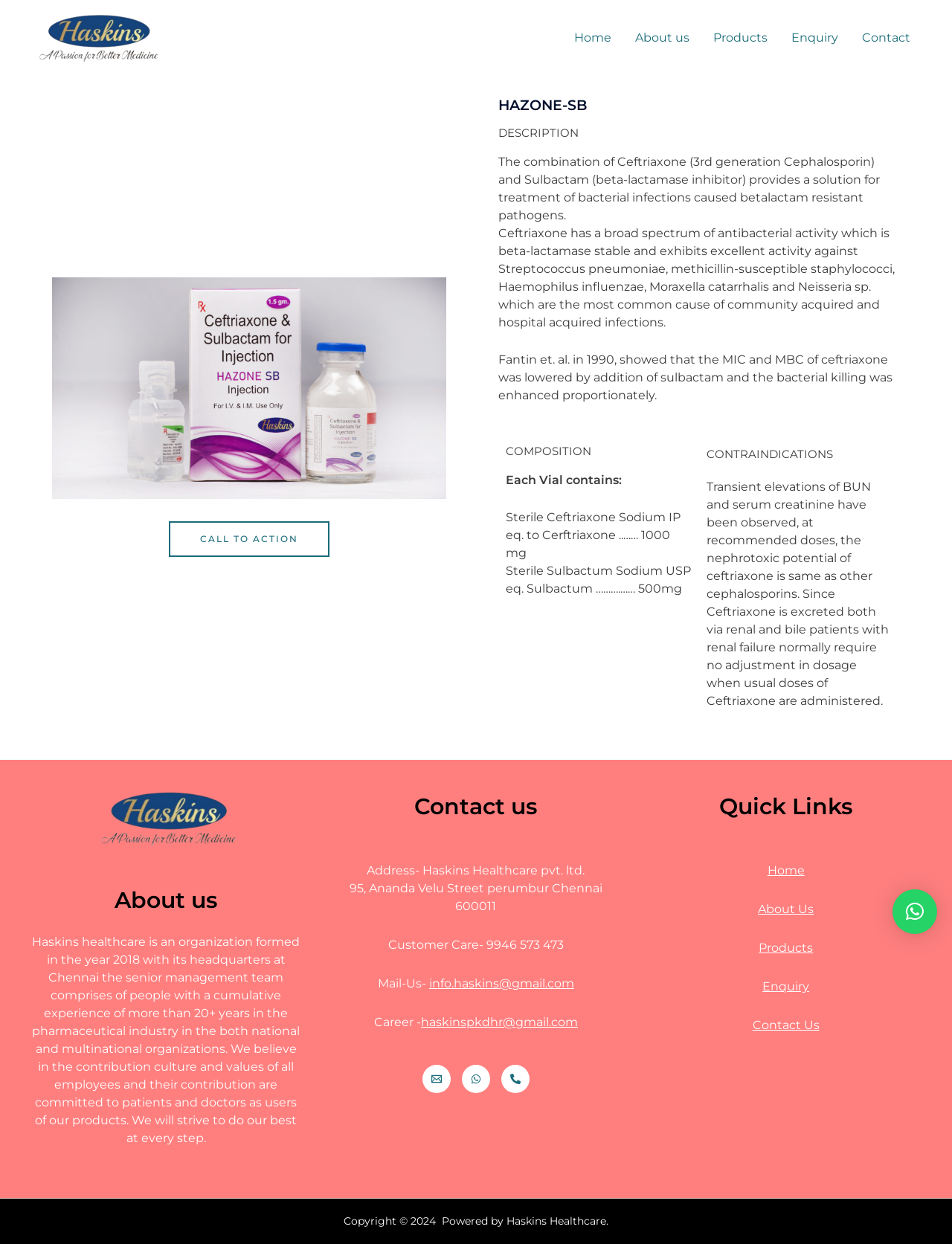Determine the coordinates of the bounding box for the clickable area needed to execute this instruction: "Click on the 'Contact' link".

[0.893, 0.01, 0.969, 0.051]